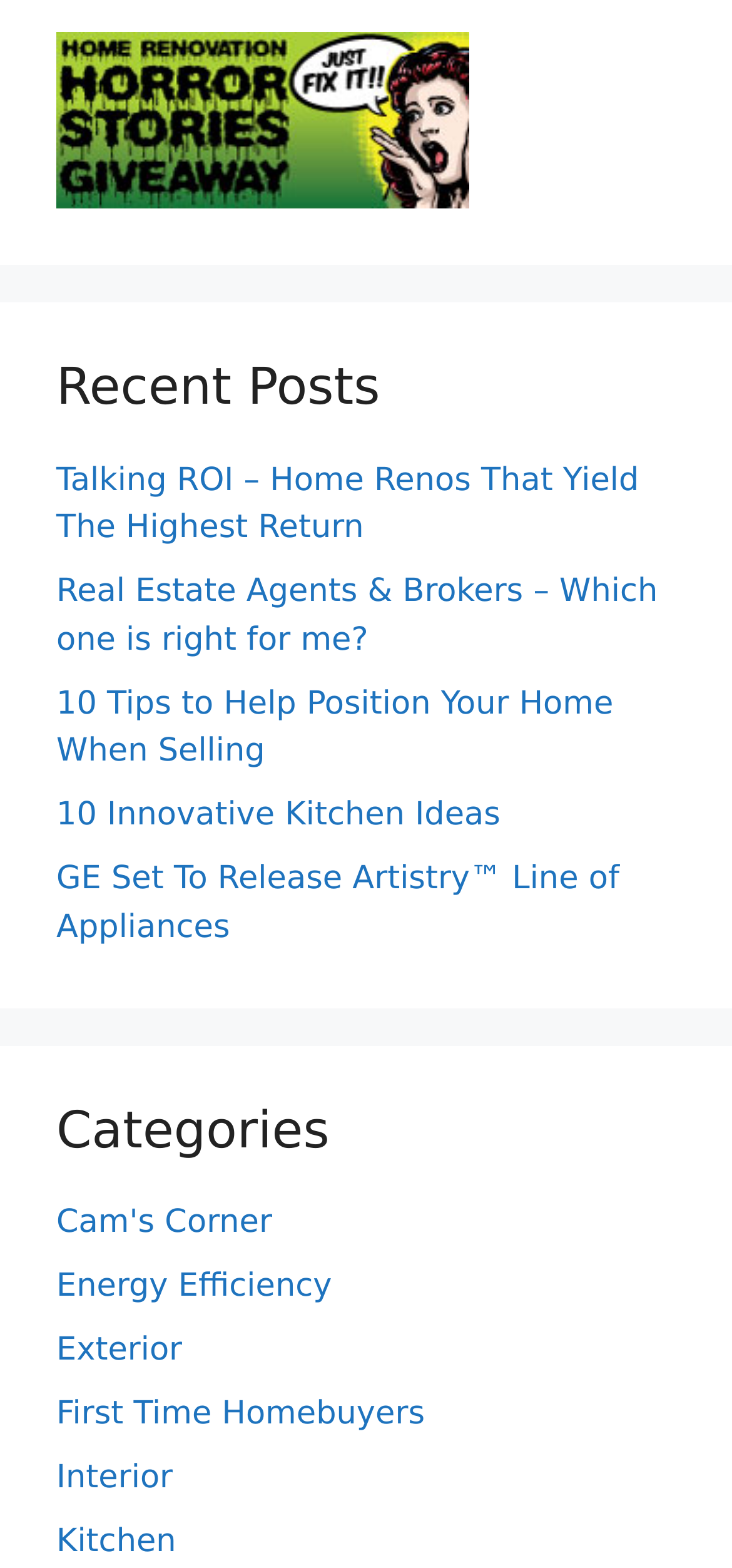Extract the bounding box coordinates of the UI element described by: "10 Innovative Kitchen Ideas". The coordinates should include four float numbers ranging from 0 to 1, e.g., [left, top, right, bottom].

[0.077, 0.508, 0.684, 0.532]